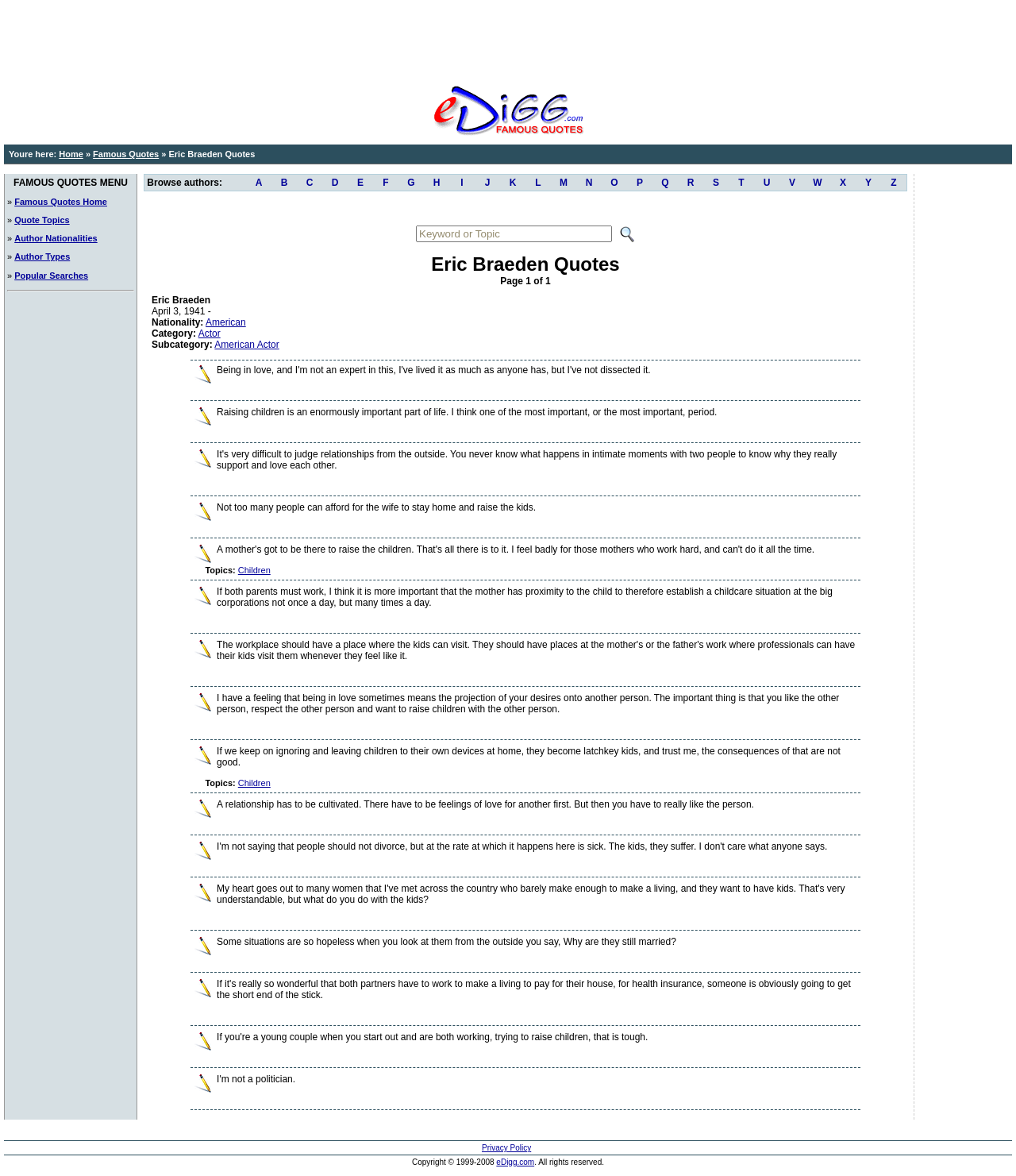Determine the bounding box coordinates of the target area to click to execute the following instruction: "Search for quotes by author nationality by clicking on 'Author Nationalities'."

[0.014, 0.199, 0.096, 0.207]